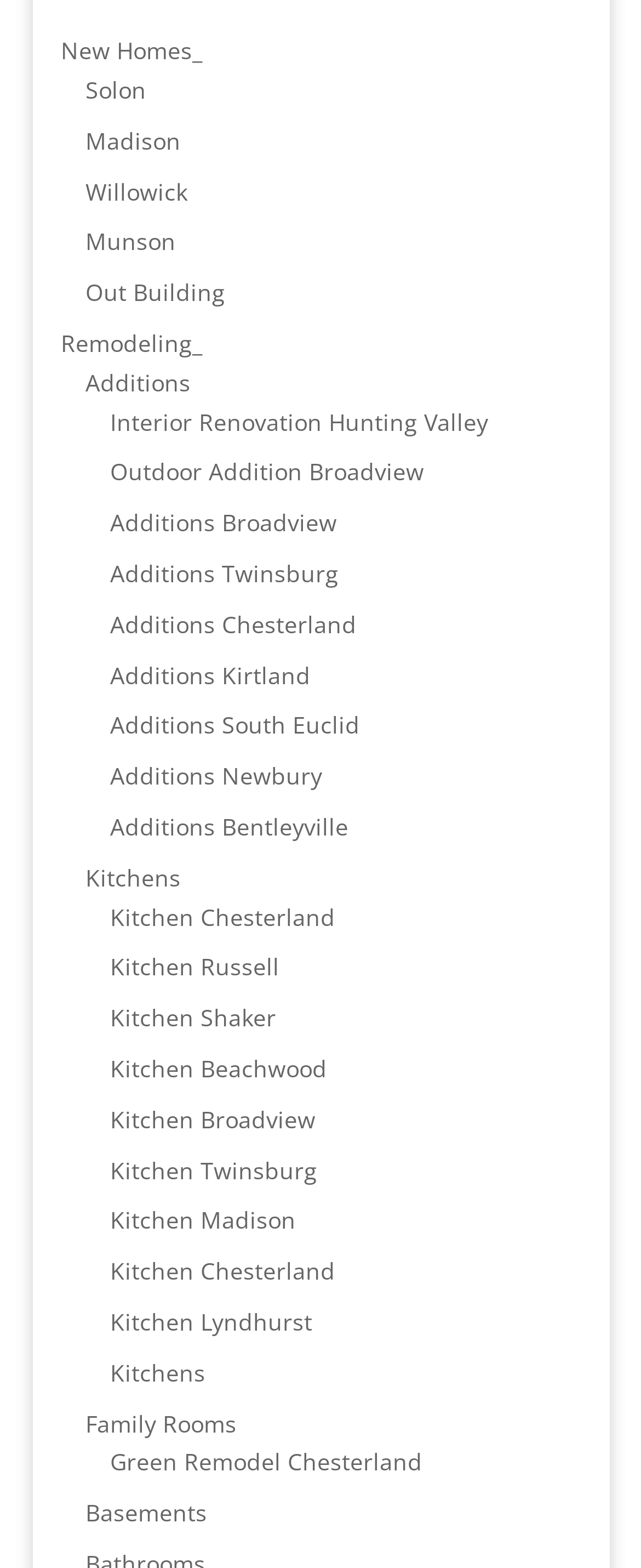Determine the bounding box coordinates of the clickable area required to perform the following instruction: "Learn about Basements". The coordinates should be represented as four float numbers between 0 and 1: [left, top, right, bottom].

[0.133, 0.955, 0.323, 0.975]